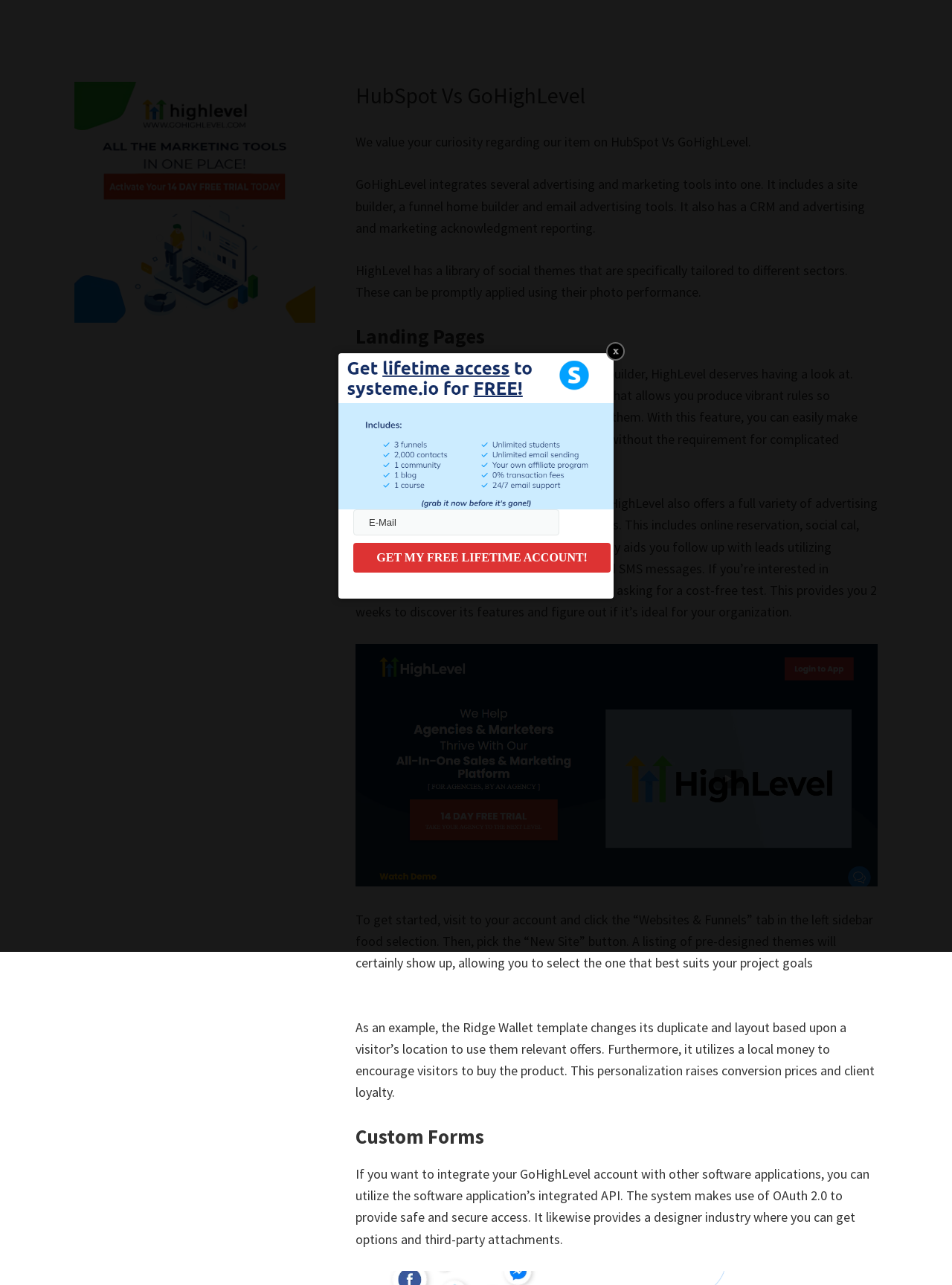What is the benefit of using dynamic landing pages?
Please provide a comprehensive answer based on the information in the image.

According to the webpage, using dynamic landing pages, such as the Ridge Wallet template, can increase conversion rates and customer loyalty by providing visitors with relevant offers based on their location.